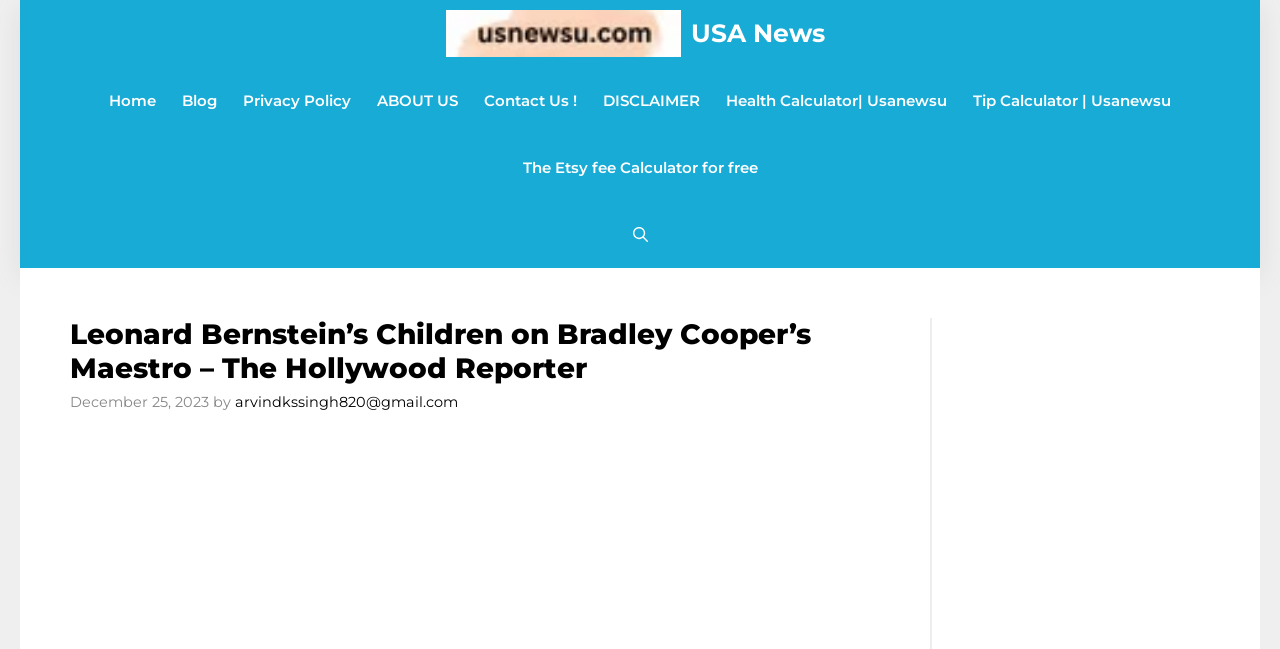What is the purpose of the button in the navigation?
Refer to the screenshot and deliver a thorough answer to the question presented.

I determined the purpose of the button by examining the button element with the text 'Open search', which suggests that clicking the button will open a search function.